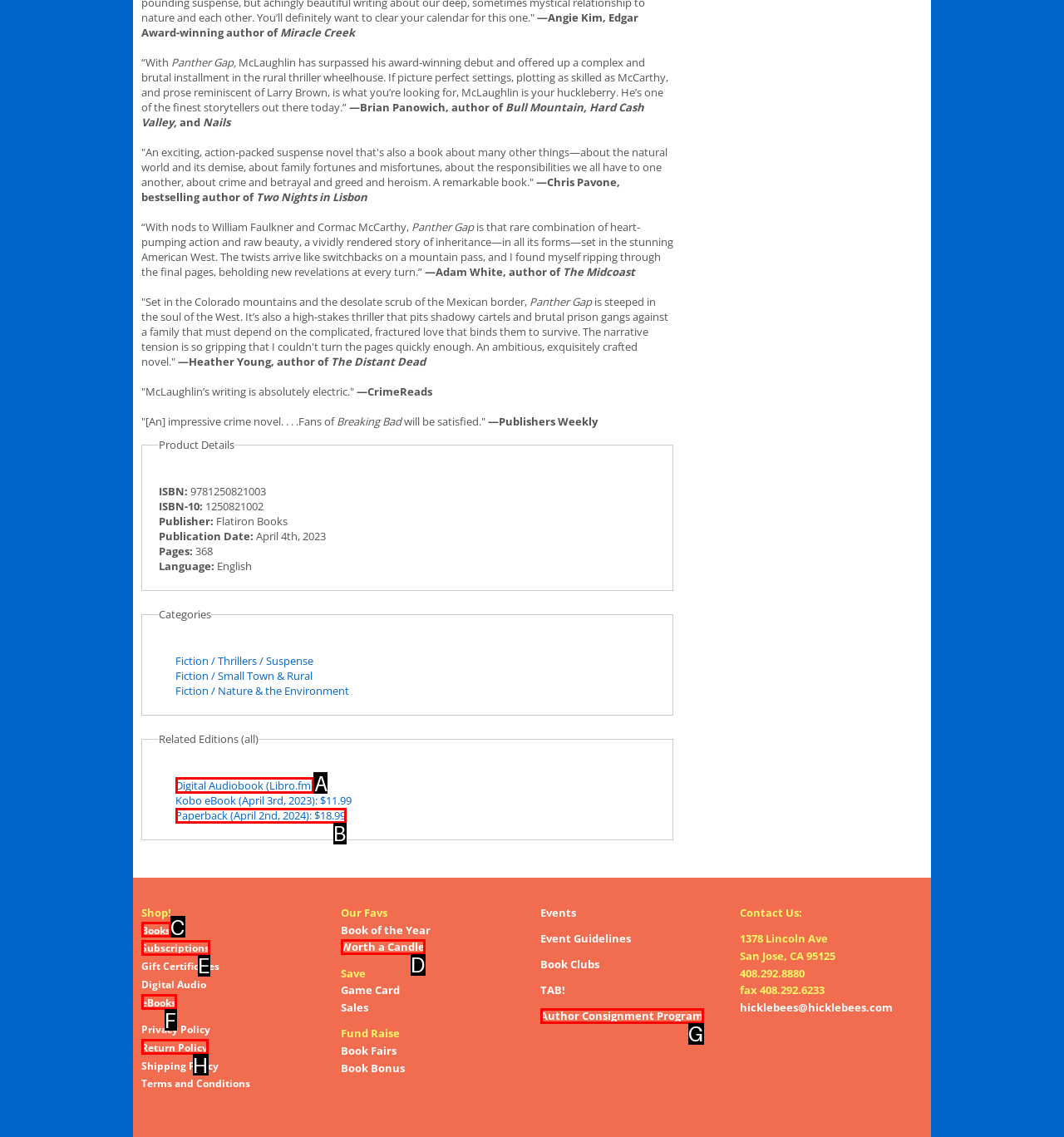Tell me which one HTML element I should click to complete the following task: Purchase digital audiobook
Answer with the option's letter from the given choices directly.

A